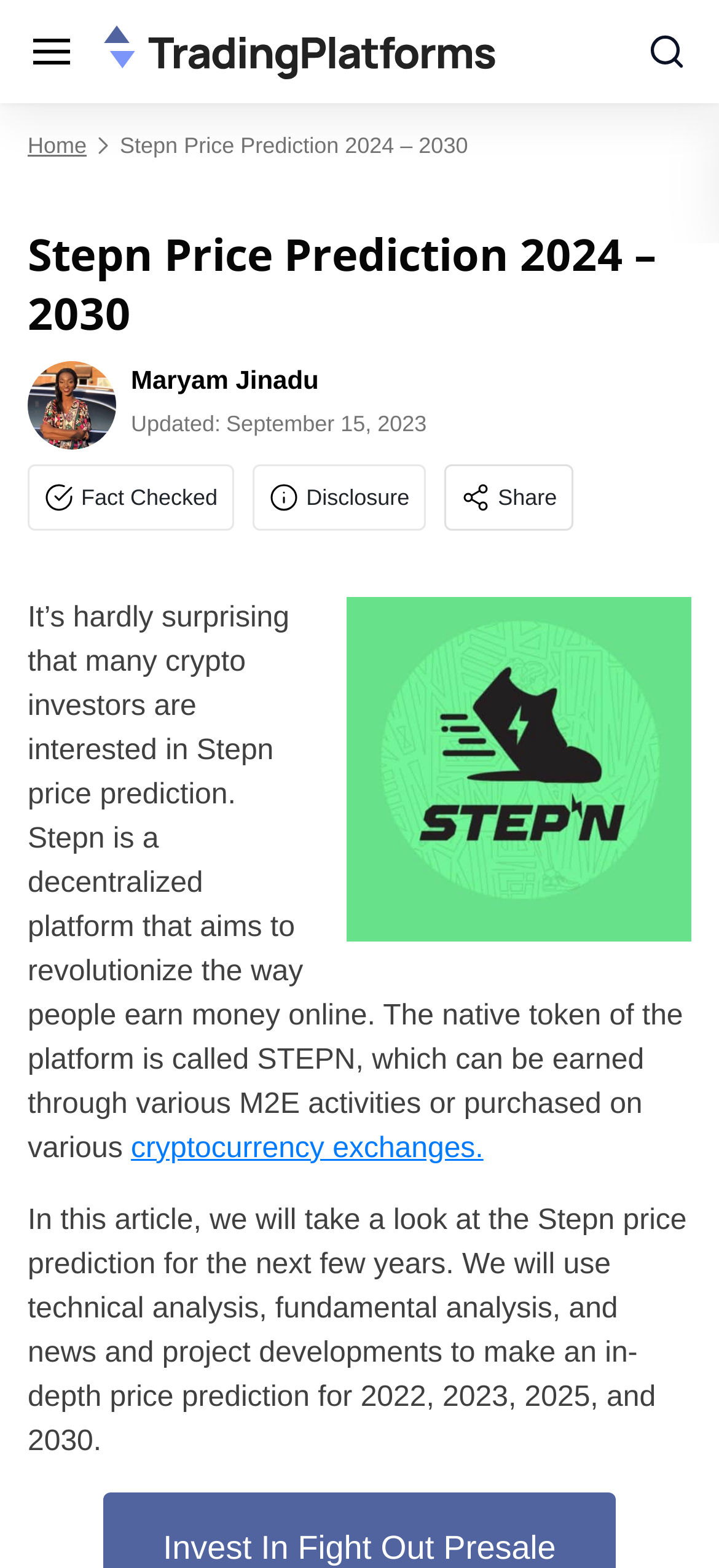When was the article updated?
Provide a one-word or short-phrase answer based on the image.

September 15, 2023